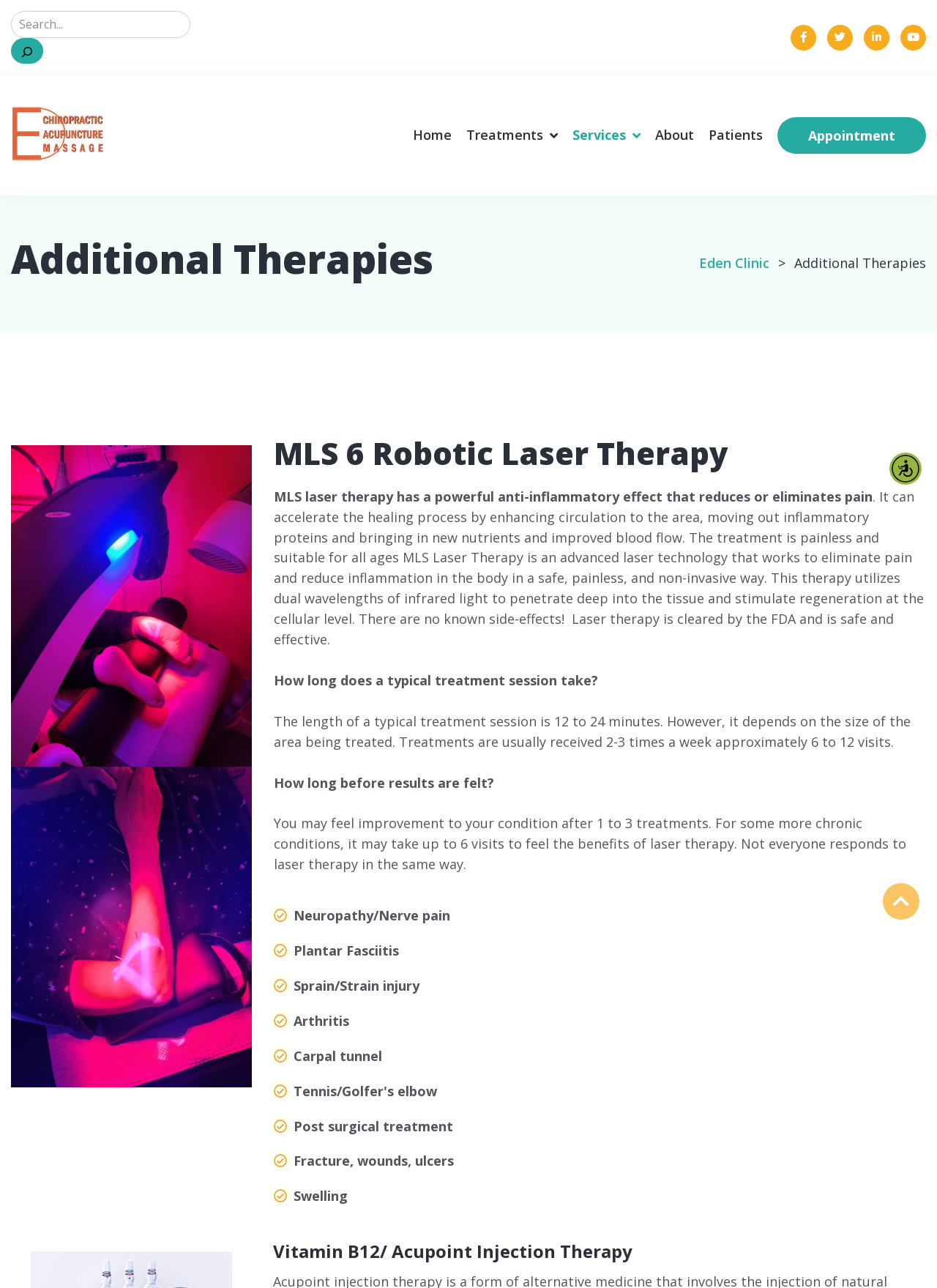Find the bounding box coordinates for the UI element whose description is: "Safer Internet Day". The coordinates should be four float numbers between 0 and 1, in the format [left, top, right, bottom].

None